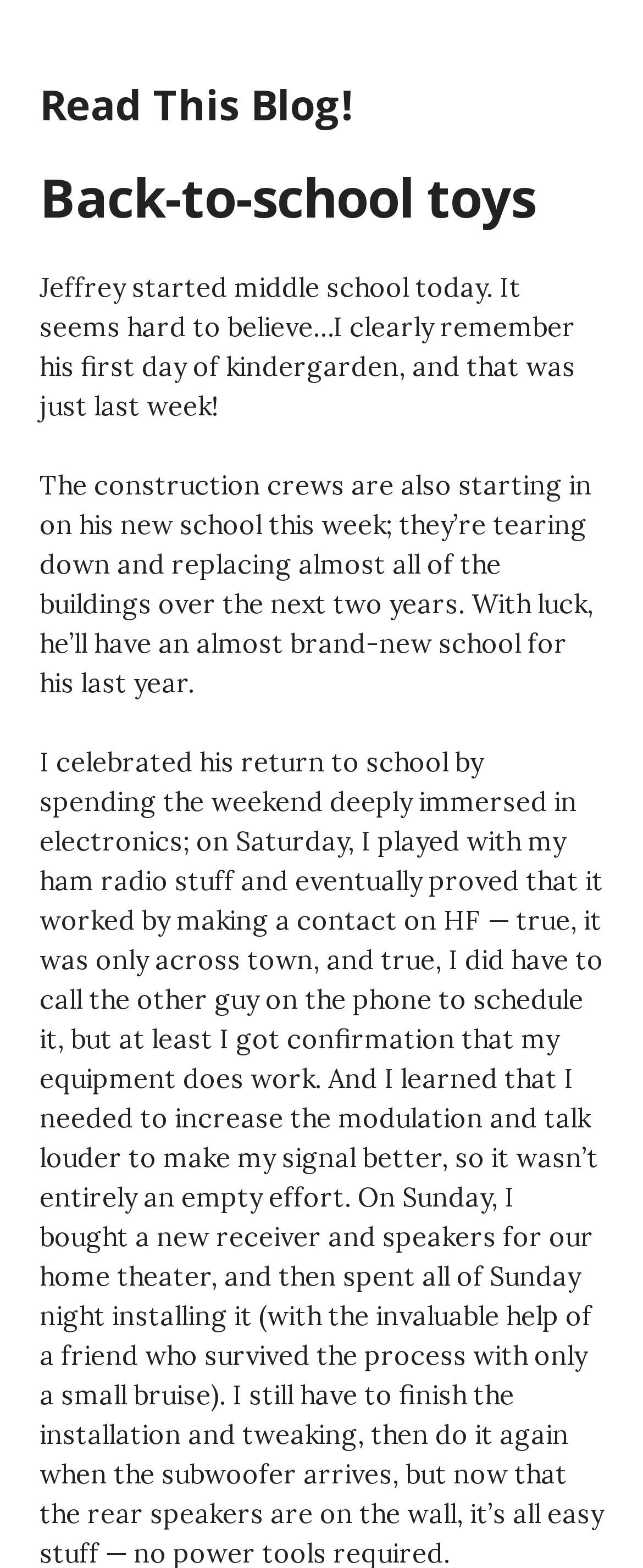Determine the bounding box of the UI component based on this description: "Read This Blog!". The bounding box coordinates should be four float values between 0 and 1, i.e., [left, top, right, bottom].

[0.062, 0.048, 0.546, 0.084]